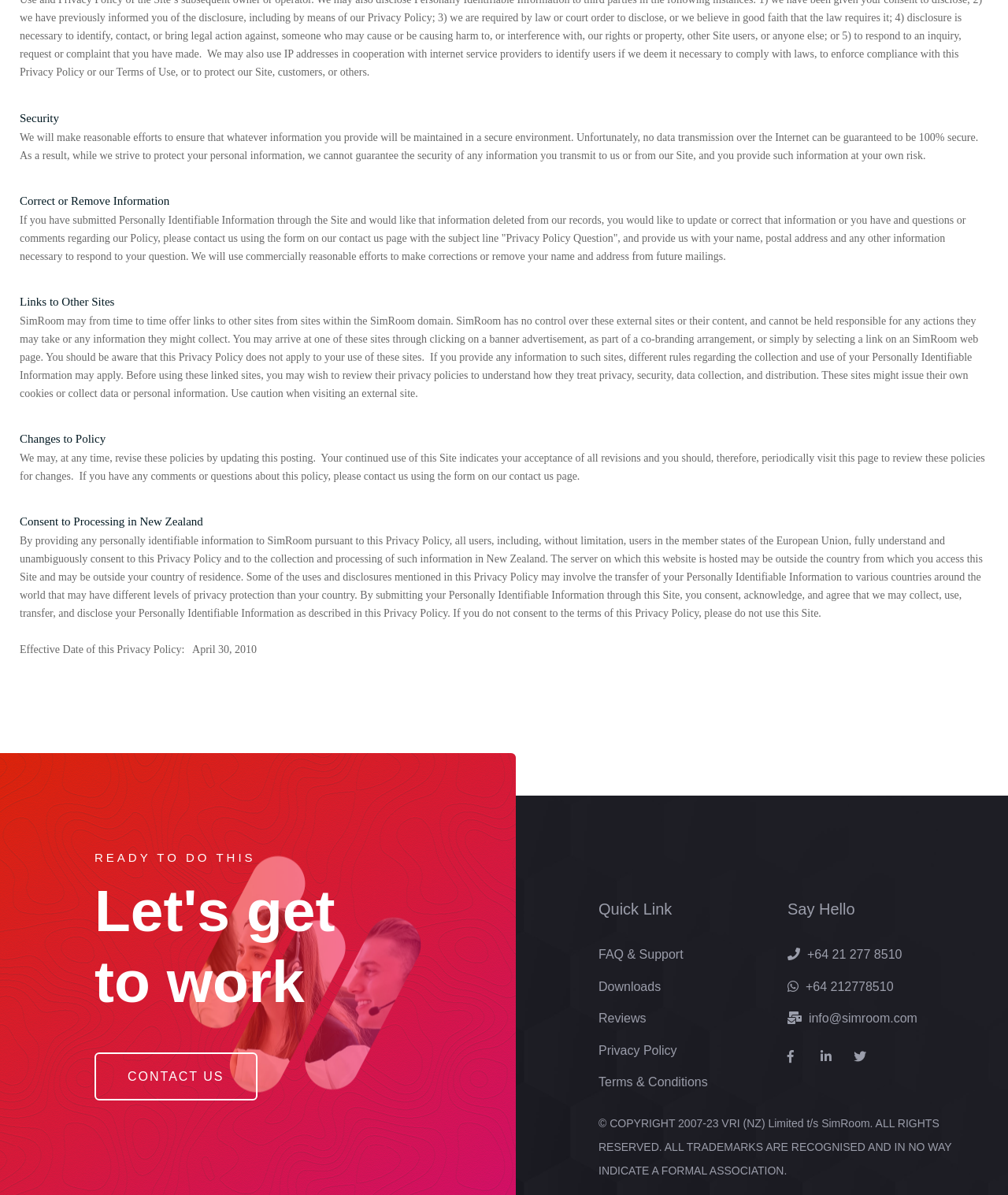Please identify the bounding box coordinates of the area that needs to be clicked to fulfill the following instruction: "Click CONTACT US."

[0.094, 0.881, 0.255, 0.921]